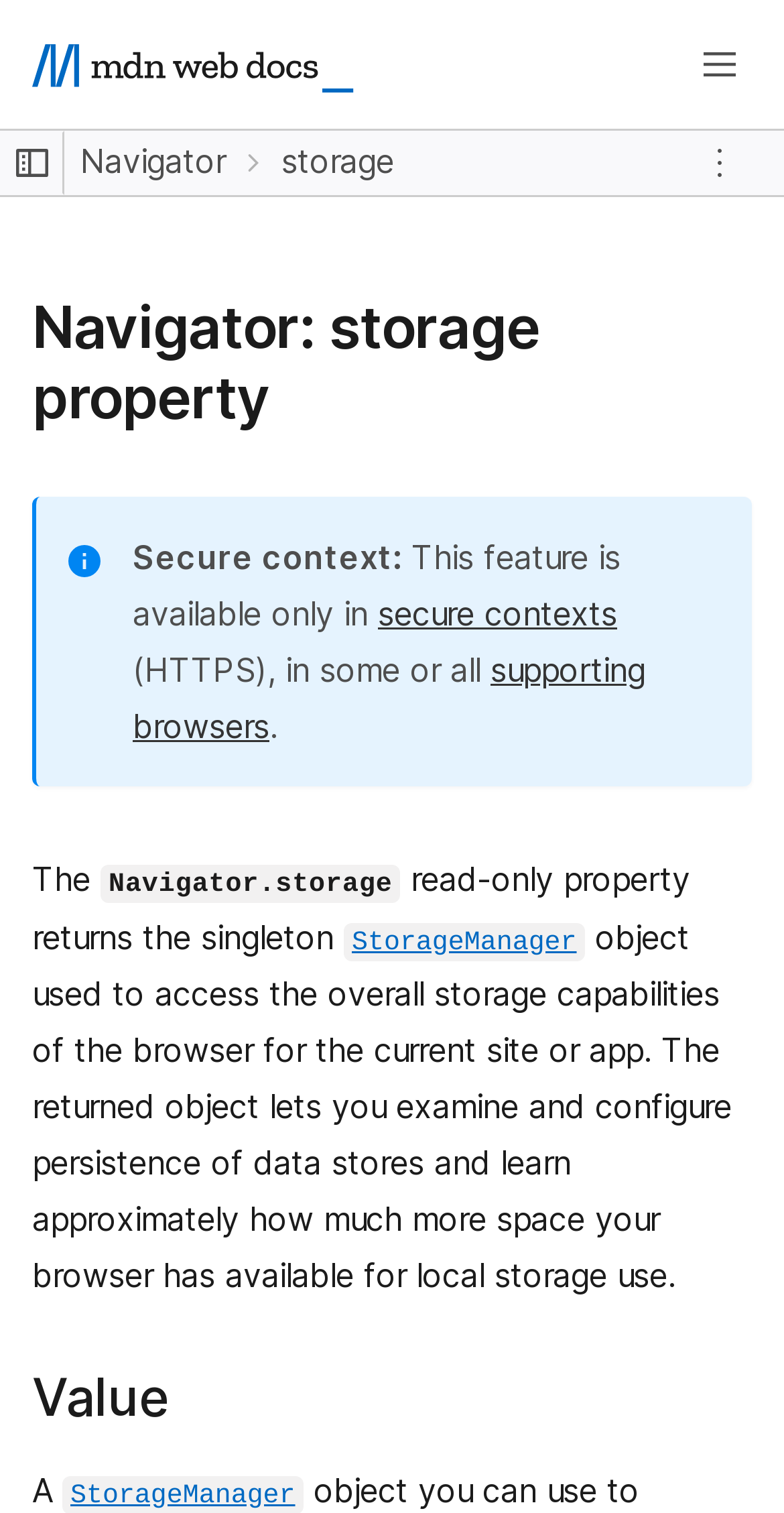Pinpoint the bounding box coordinates of the element you need to click to execute the following instruction: "Expand sidebar". The bounding box should be represented by four float numbers between 0 and 1, in the format [left, top, right, bottom].

[0.0, 0.086, 0.082, 0.129]